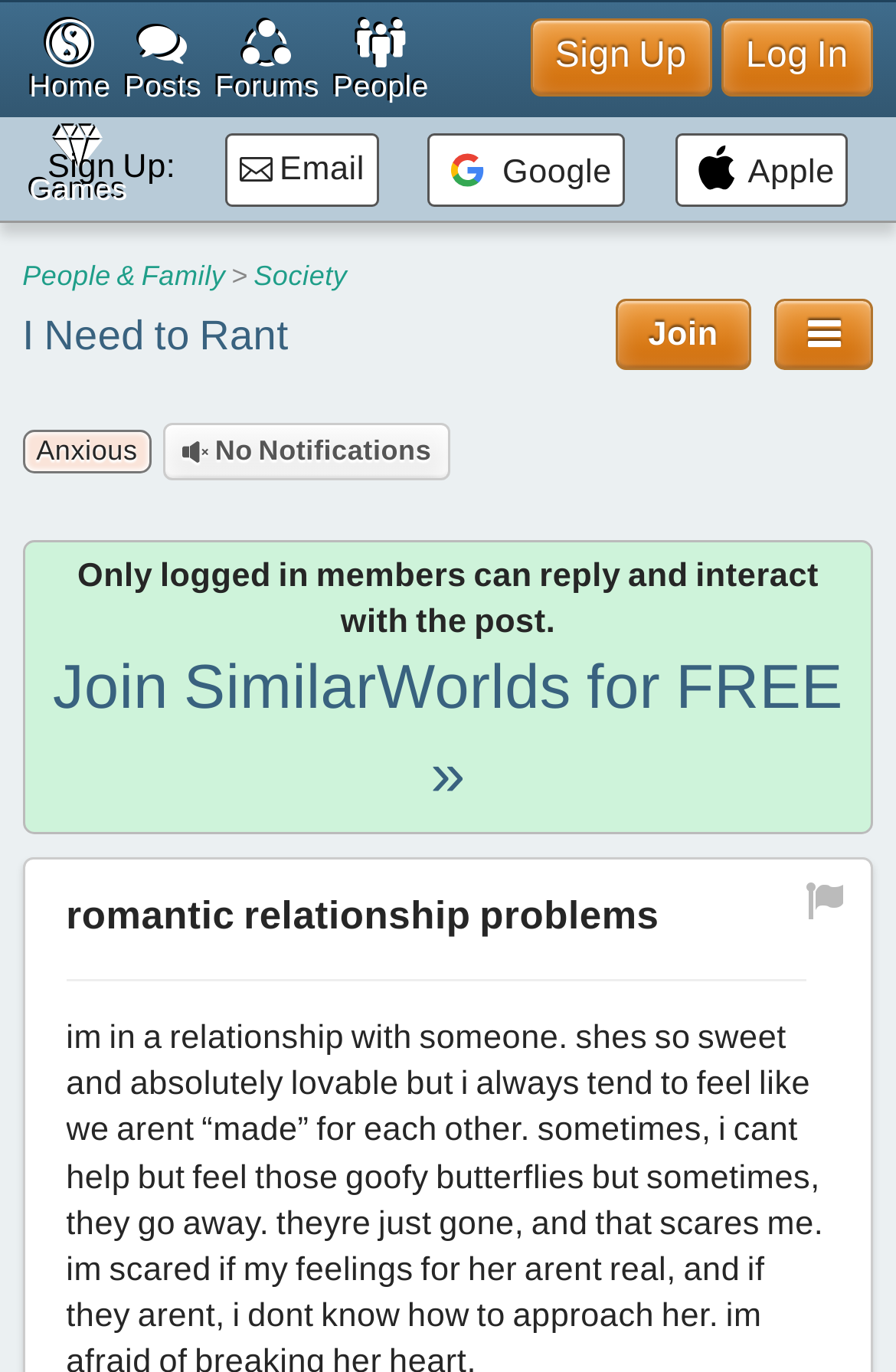Using the webpage screenshot, find the UI element described by People & Family. Provide the bounding box coordinates in the format (top-left x, top-left y, bottom-right x, bottom-right y), ensuring all values are floating point numbers between 0 and 1.

[0.025, 0.189, 0.252, 0.213]